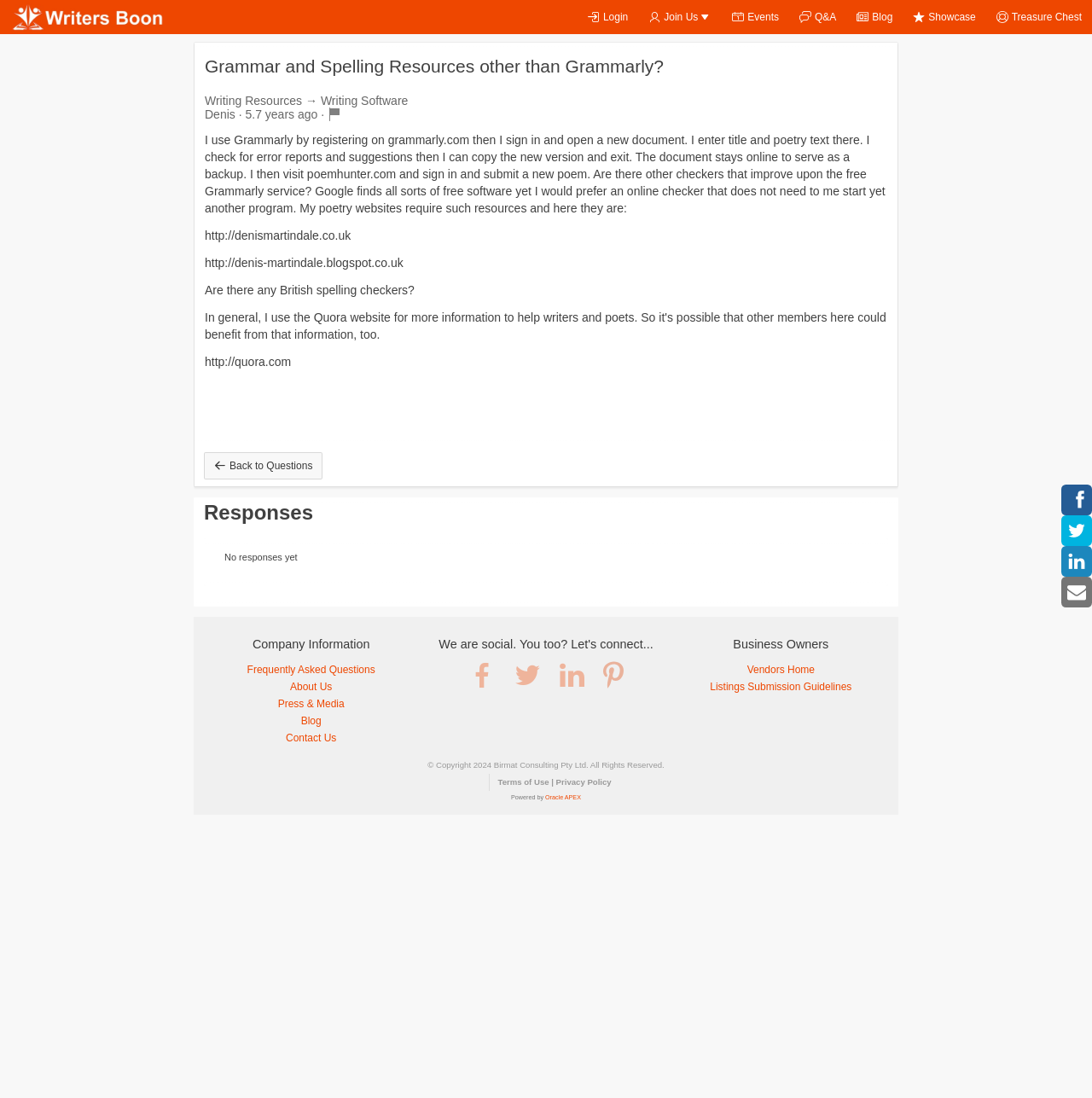Elaborate on the webpage's design and content in a detailed caption.

This webpage is about grammar and spelling resources, specifically discussing alternatives to Grammarly. At the top, there is a header section with a logo and several buttons, including "Login", "Join Us", "Events", "Q&A", "Blog", and "Treasure Chest". Below the header, there is a question section with a heading "Grammar and Spelling Resources other than Grammarly?" and a description of the question. The question is asked by "Denis" and was posted 5.7 years ago. There are also links to the user's websites and a poetry website.

The main content of the page is a long paragraph of text describing the user's experience with Grammarly and asking for alternative online grammar and spelling checkers. There are also several links to other websites, including Quora, and a button to go "Back to Questions".

Below the question section, there is a "Responses" section with a heading and a message indicating that there are no responses yet. On the right side of the page, there are several links to company information, including "Frequently Asked Questions", "About Us", "Press & Media", "Blog", and "Contact Us". There are also social media links and a section for business owners with links to "Vendors Home" and "Listings Submission Guidelines".

At the bottom of the page, there is a footer section with copyright information, terms of use, and a privacy policy. The page is powered by Oracle APEX.